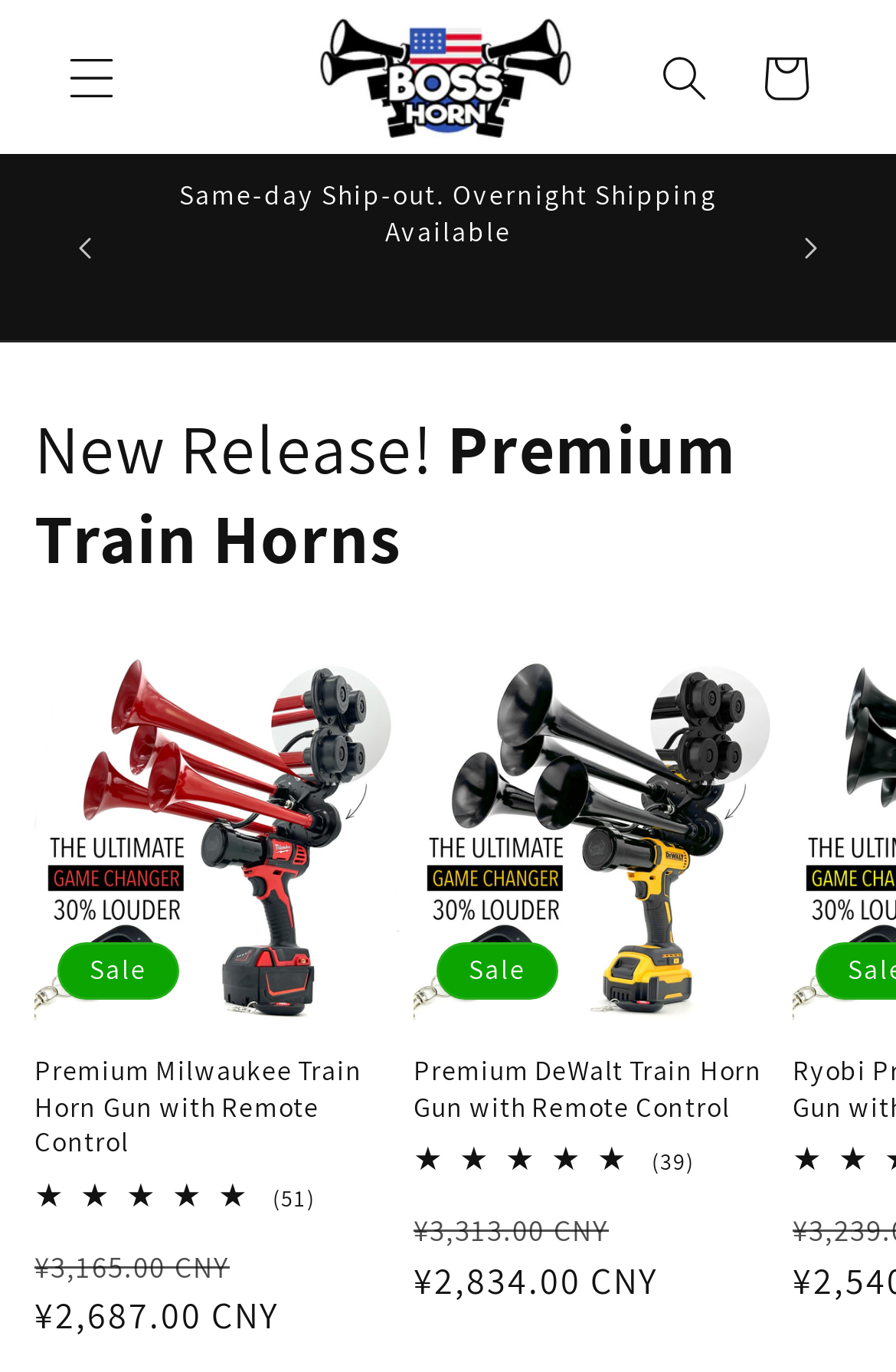What is the text on the first announcement? Based on the image, give a response in one word or a short phrase.

Same-day Ship-out. Overnight Shipping Available